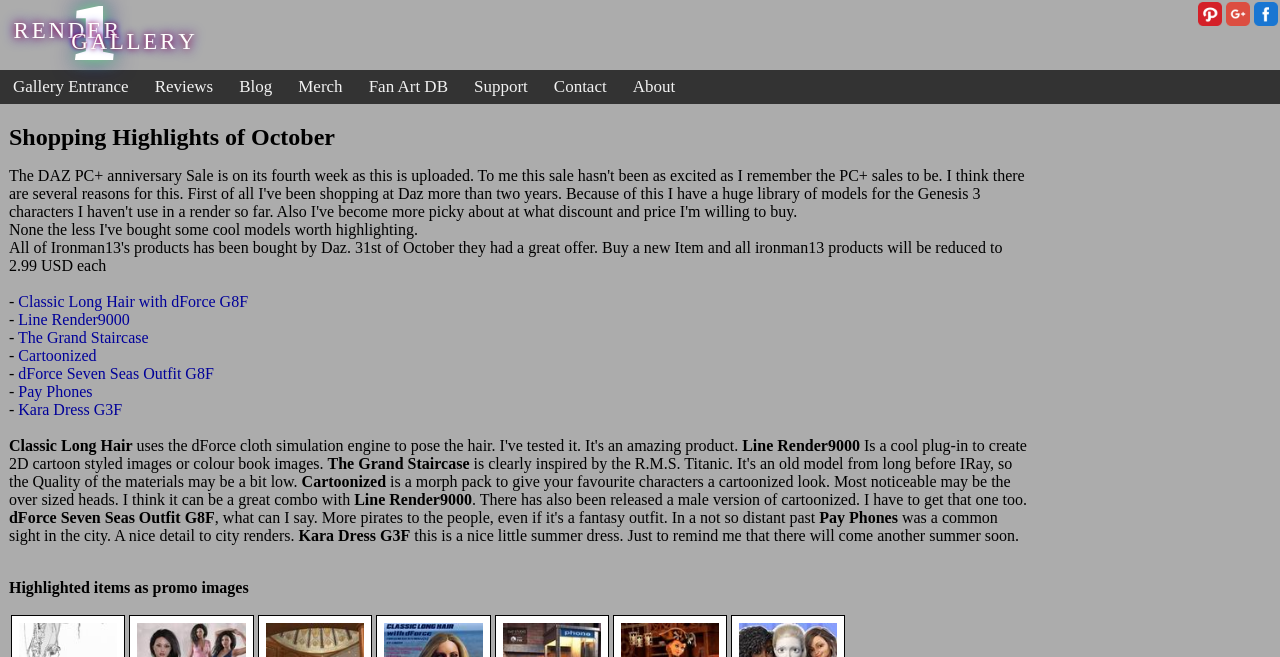Please provide a comprehensive response to the question below by analyzing the image: 
What is the name of the website?

I determined the name of the website by looking at the individual characters 'E', 'N', 'D', 'R', 'G', 'A', 'L', 'L', 'E', 'R', 'Y' which form the title 'Render Gallery' at the top of the webpage.